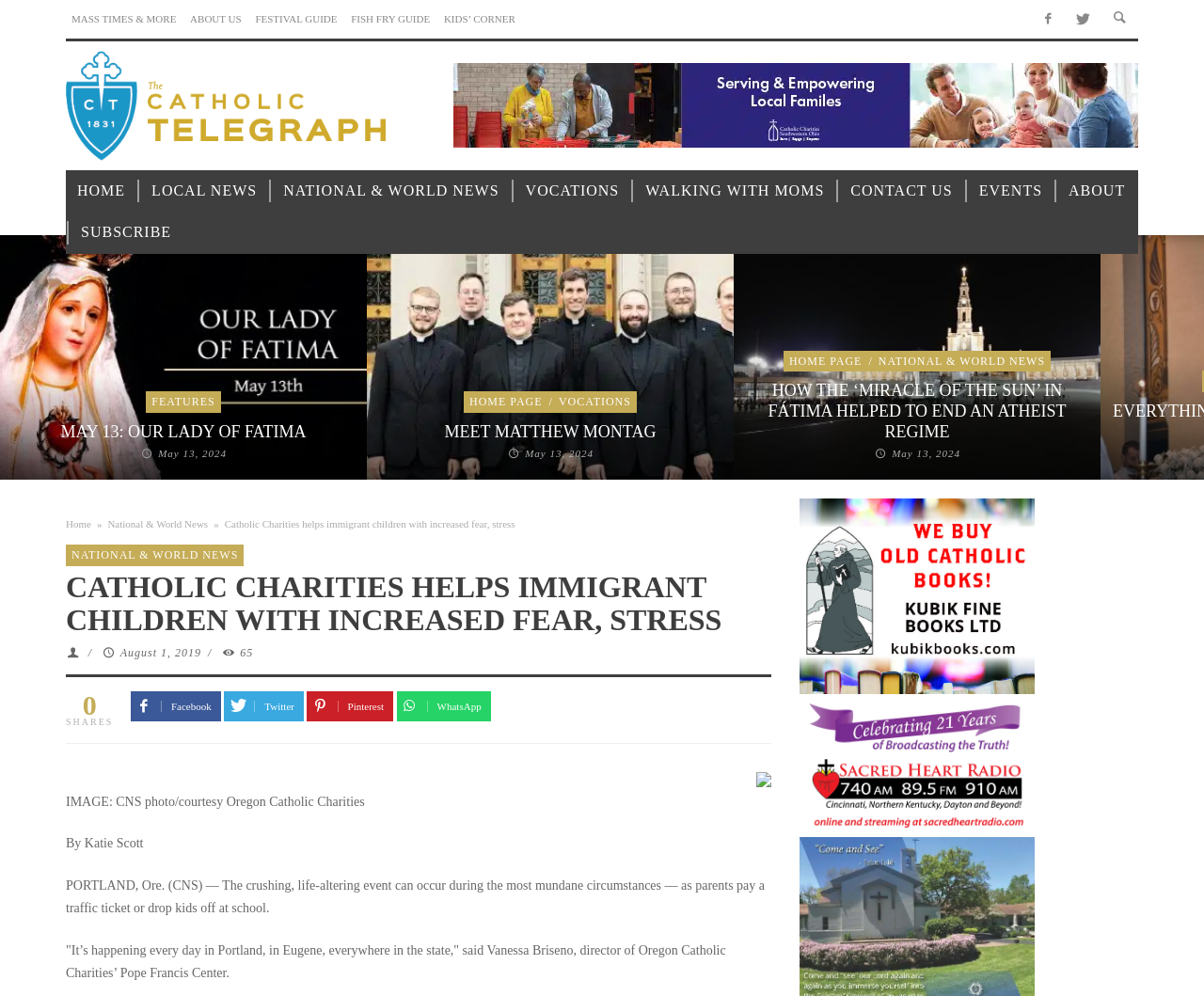Based on the image, provide a detailed and complete answer to the question: 
What is the name of the magazine?

The name of the magazine can be found in the link 'Catholic Telegraph' with a bounding box of [0.055, 0.051, 0.32, 0.161] and an image with the same name.